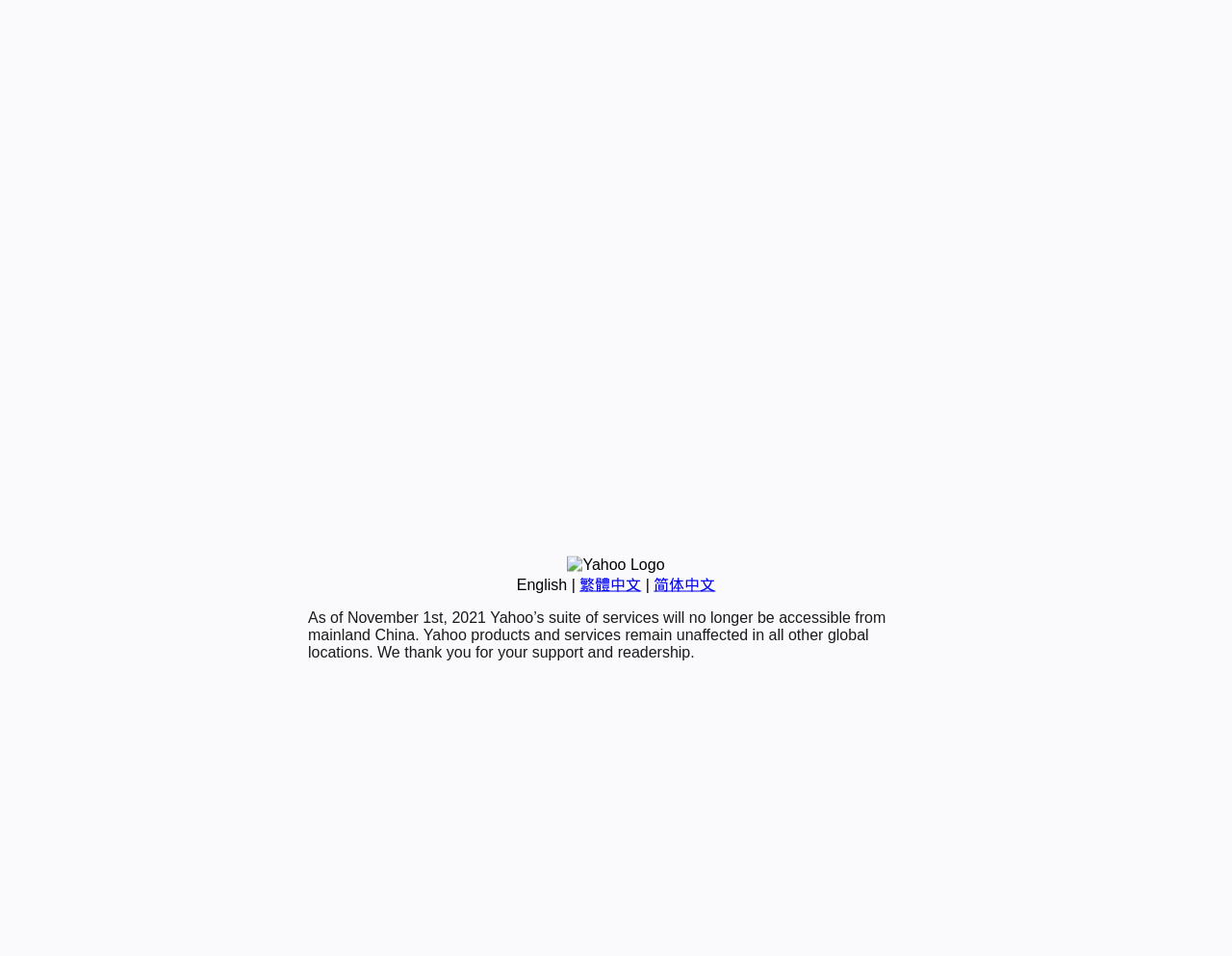Using the provided element description "繁體中文", determine the bounding box coordinates of the UI element.

[0.47, 0.603, 0.52, 0.62]